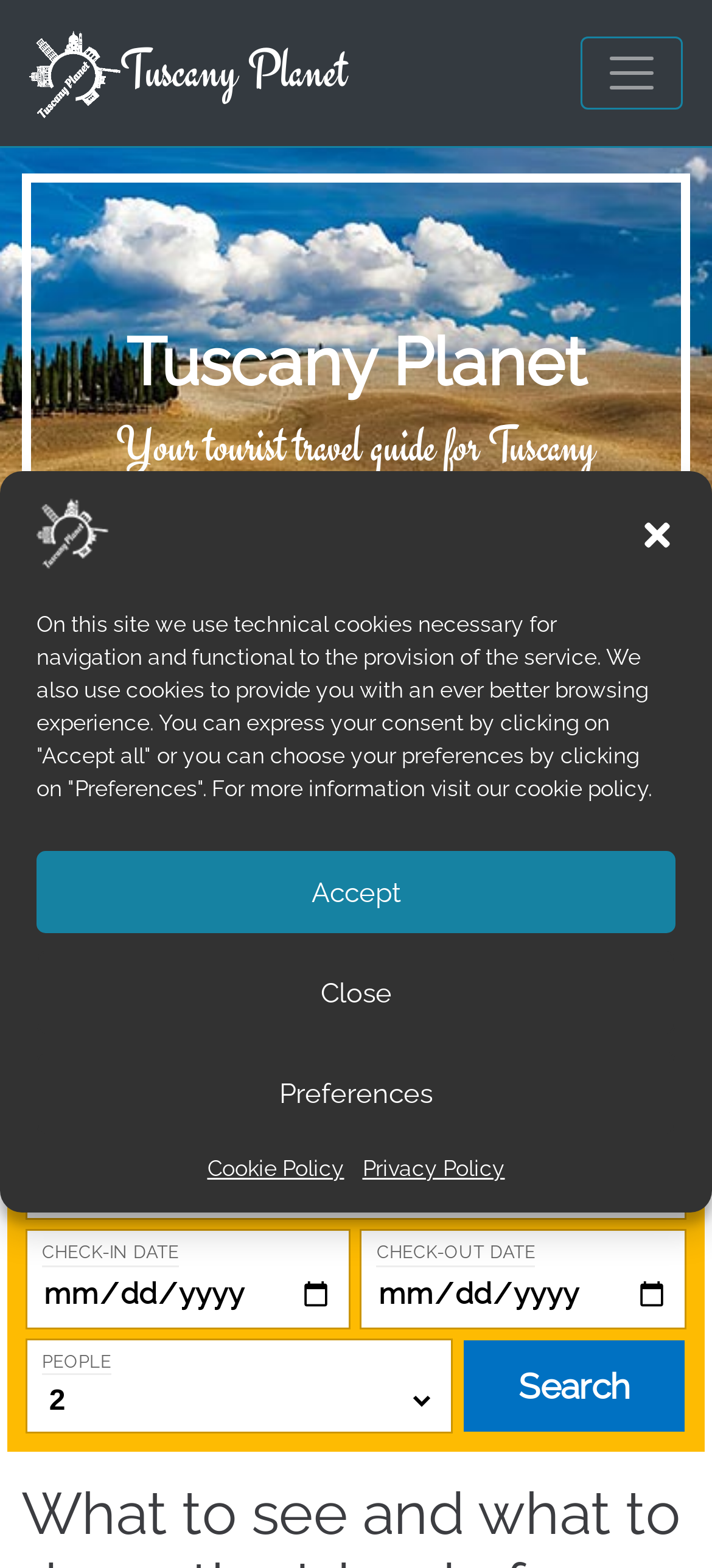Using the element description provided, determine the bounding box coordinates in the format (top-left x, top-left y, bottom-right x, bottom-right y). Ensure that all values are floating point numbers between 0 and 1. Element description: Tuscany Planet

[0.041, 0.009, 0.487, 0.084]